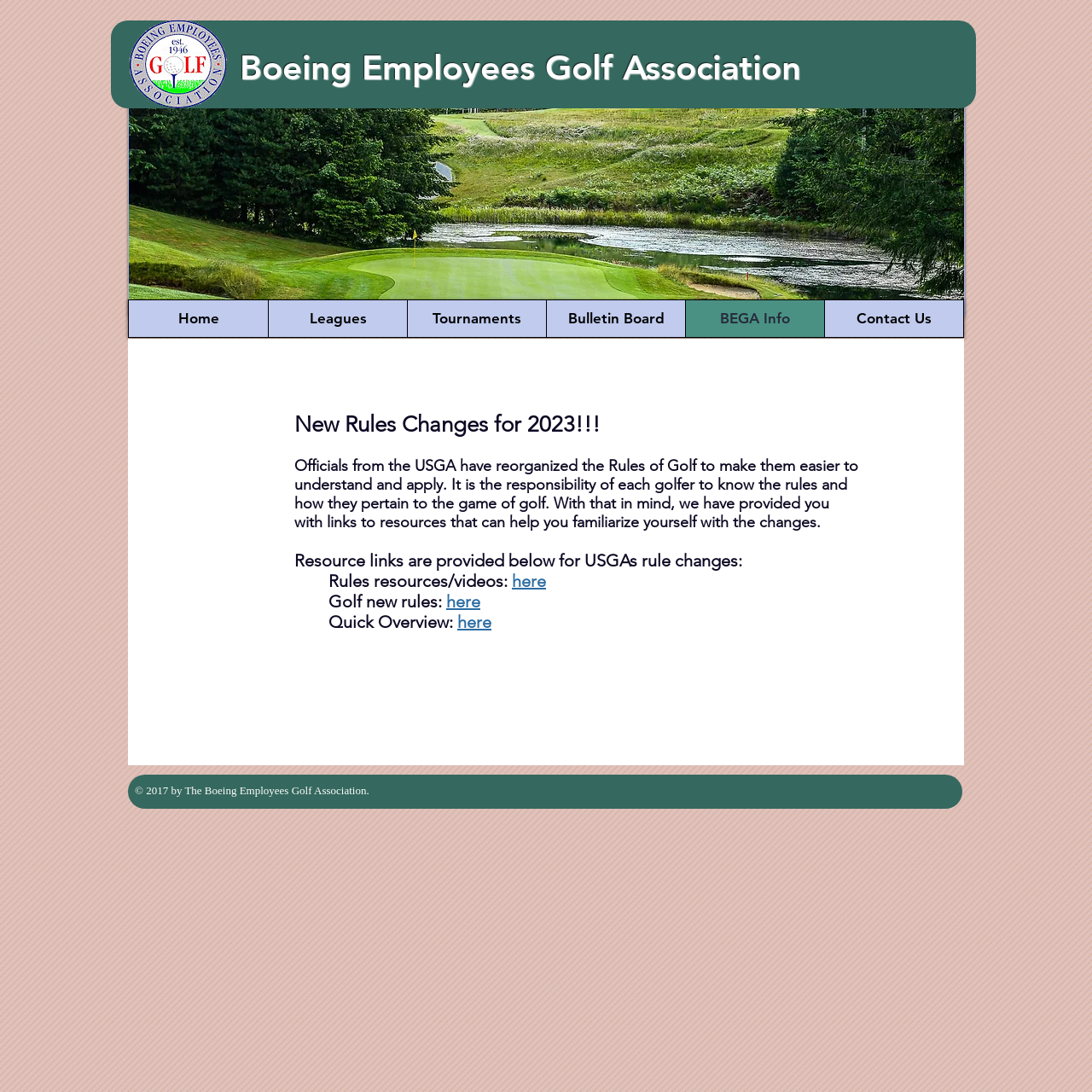Provide your answer to the question using just one word or phrase: What is the purpose of the webpage?

To provide resources for golf rules changes